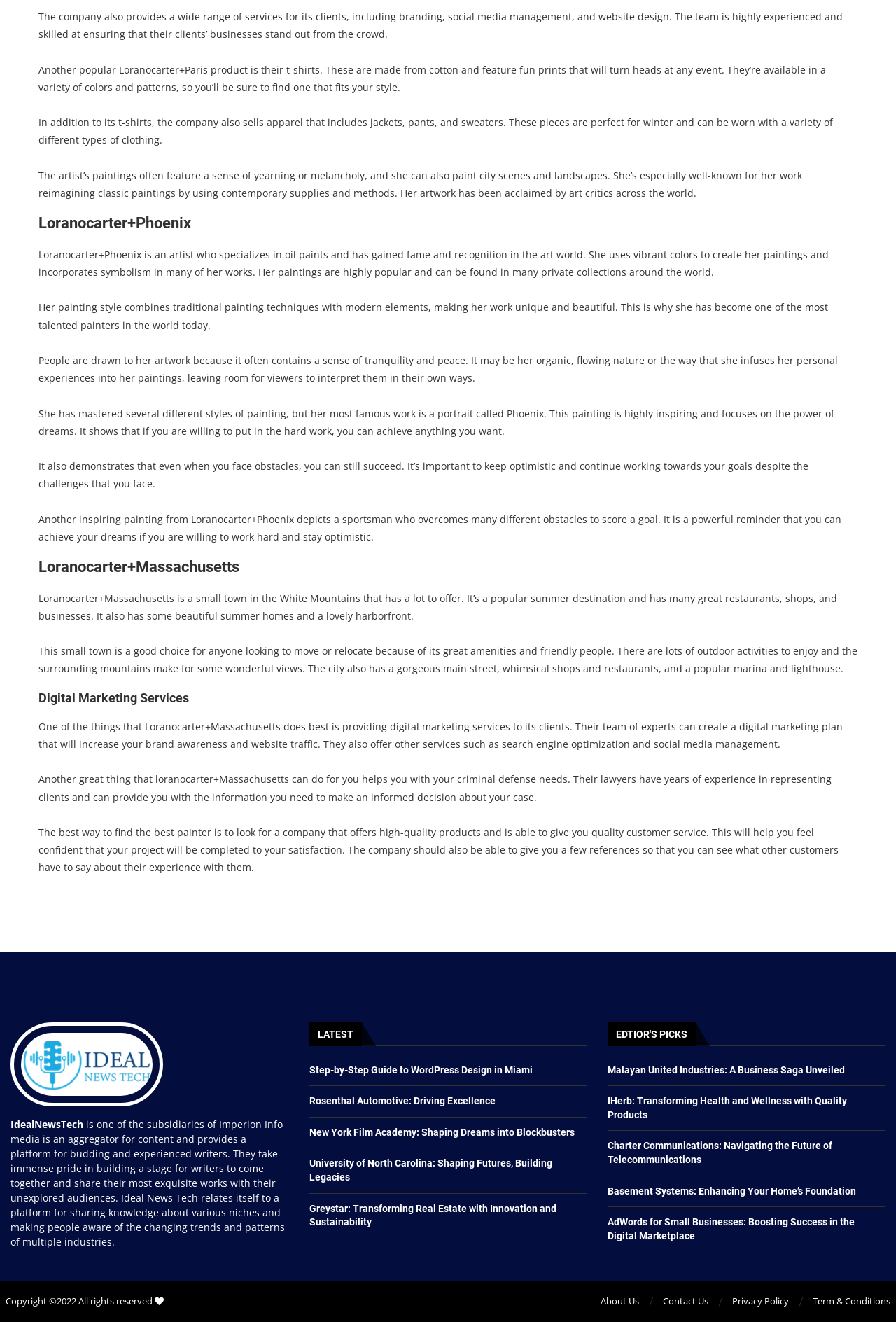Indicate the bounding box coordinates of the element that must be clicked to execute the instruction: "Get information about the company's certifications". The coordinates should be given as four float numbers between 0 and 1, i.e., [left, top, right, bottom].

None